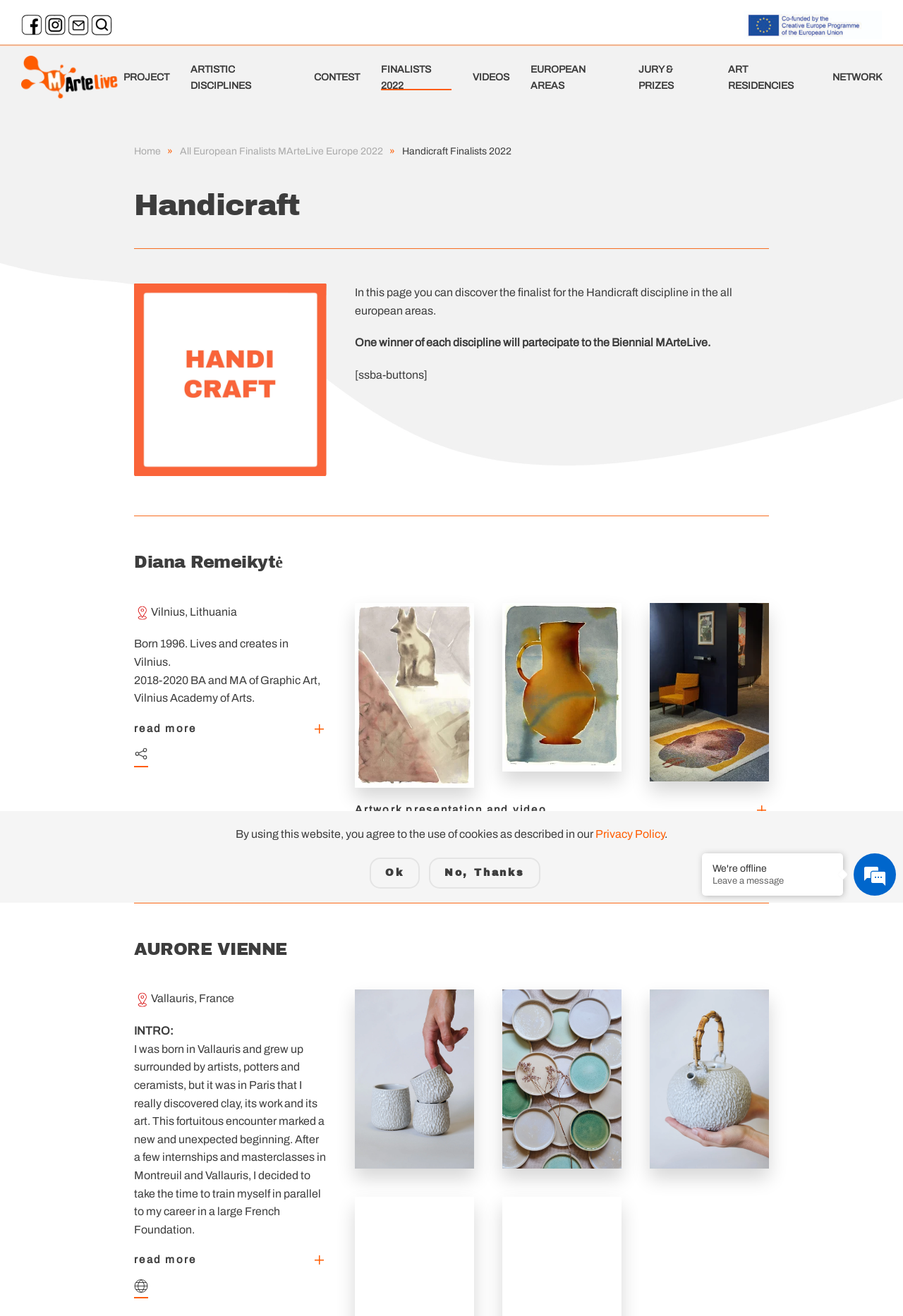What is the name of the Biennial event?
Based on the image, respond with a single word or phrase.

MArteLive